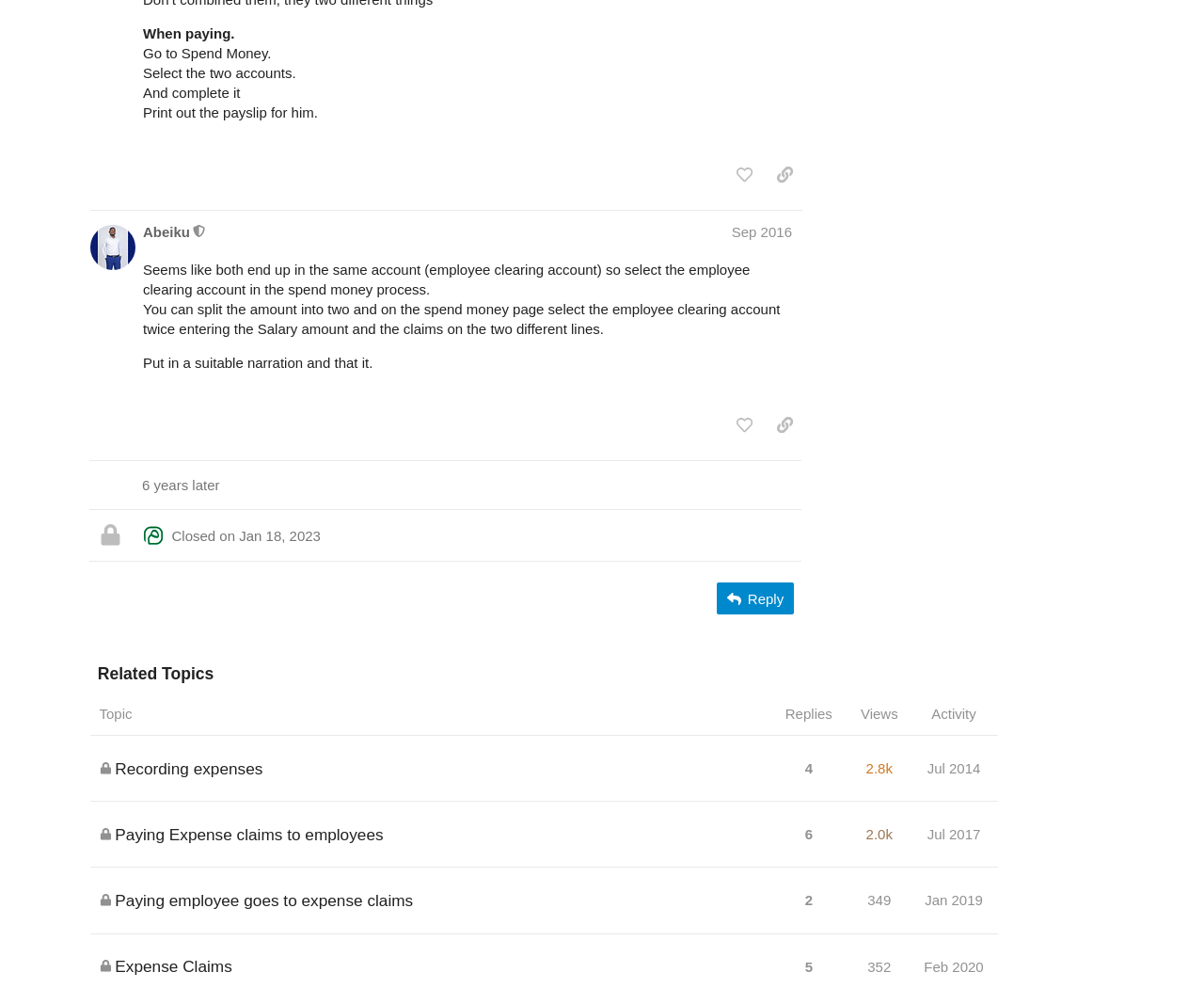Find the bounding box coordinates corresponding to the UI element with the description: "Abeiku". The coordinates should be formatted as [left, top, right, bottom], with values as floats between 0 and 1.

[0.119, 0.225, 0.158, 0.245]